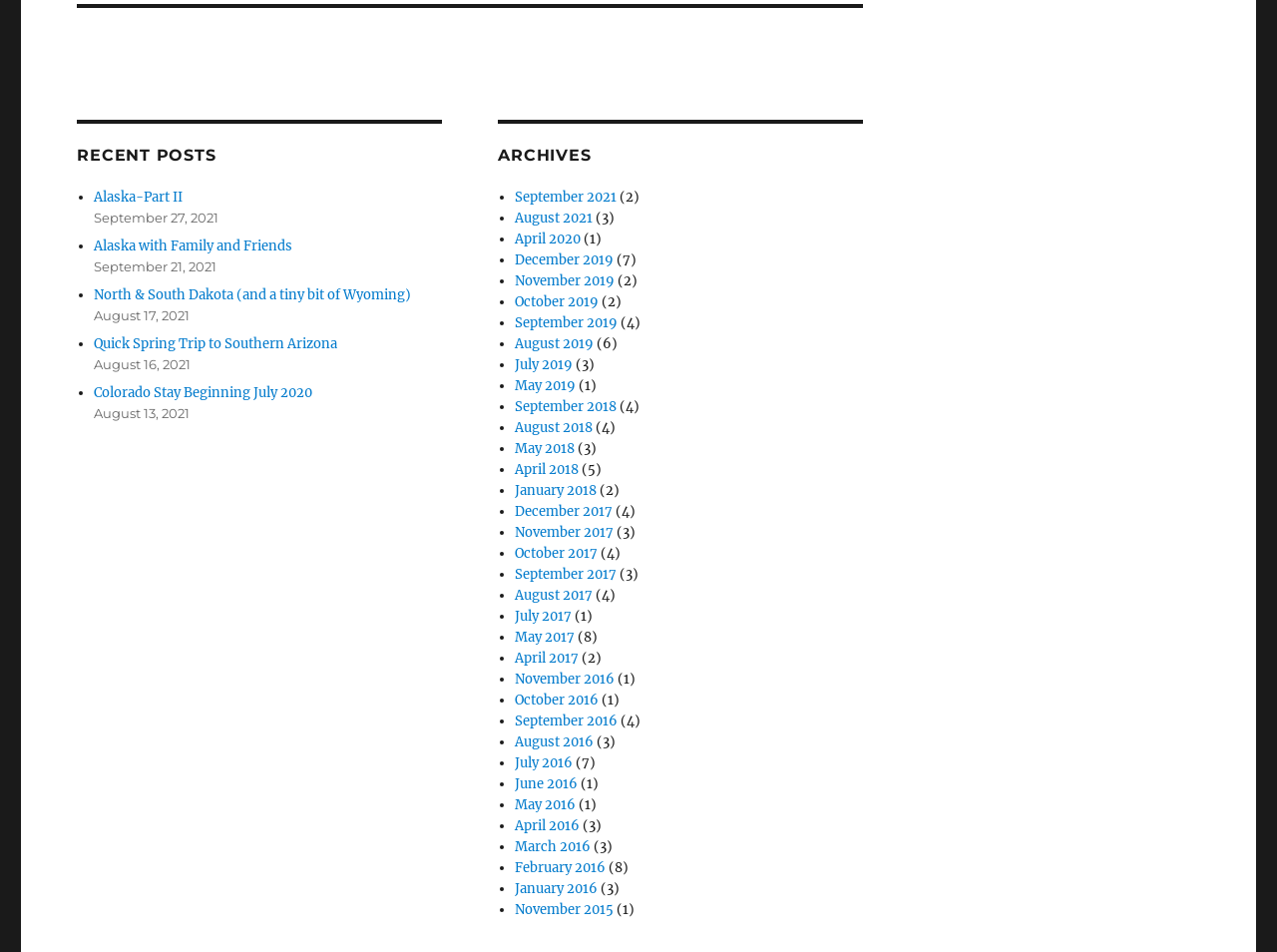Provide the bounding box coordinates of the HTML element described by the text: "Alaska with Family and Friends". The coordinates should be in the format [left, top, right, bottom] with values between 0 and 1.

[0.073, 0.25, 0.229, 0.268]